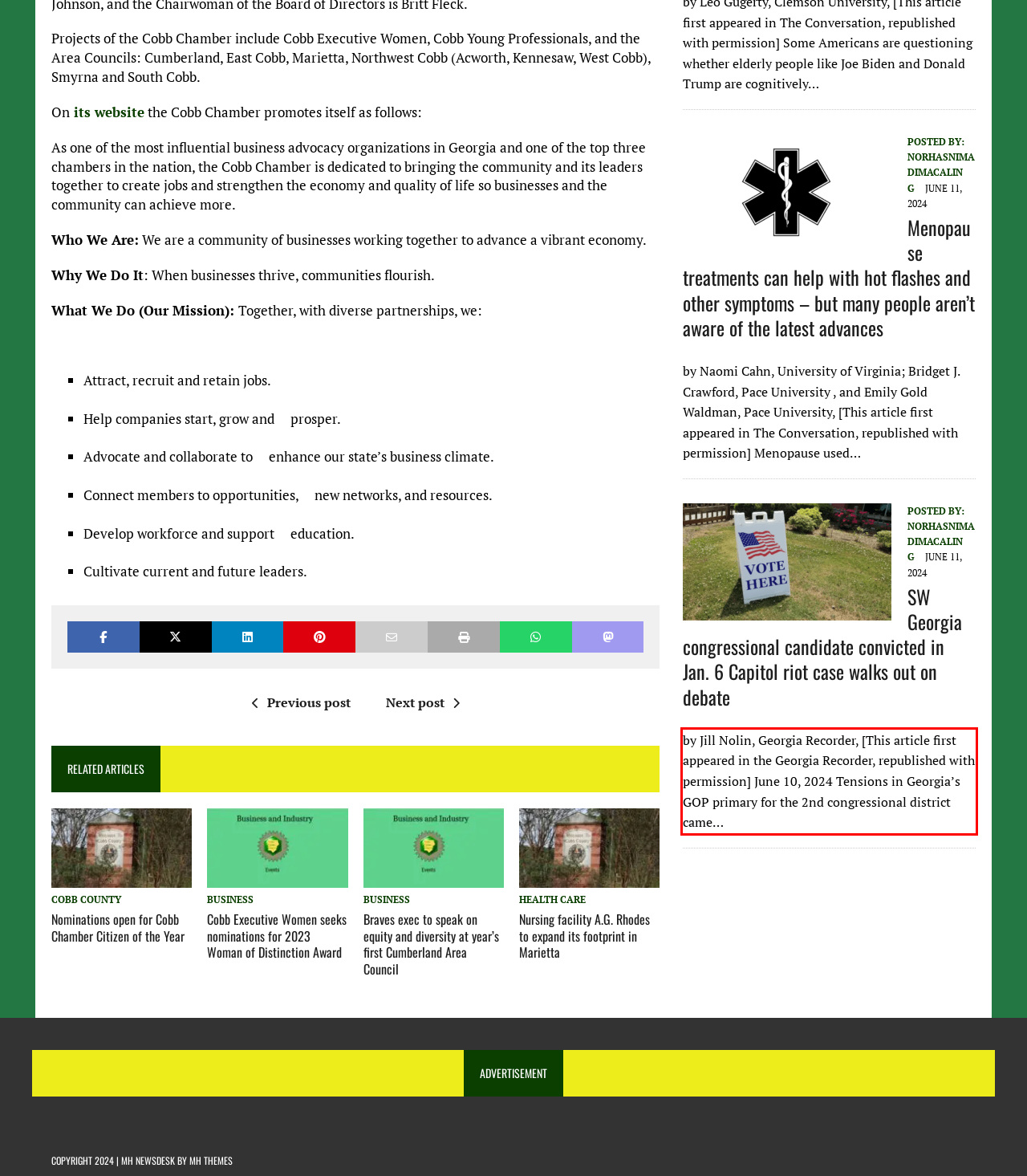Using the provided screenshot of a webpage, recognize and generate the text found within the red rectangle bounding box.

by Jill Nolin, Georgia Recorder, [This article first appeared in the Georgia Recorder, republished with permission] June 10, 2024 Tensions in Georgia’s GOP primary for the 2nd congressional district came…